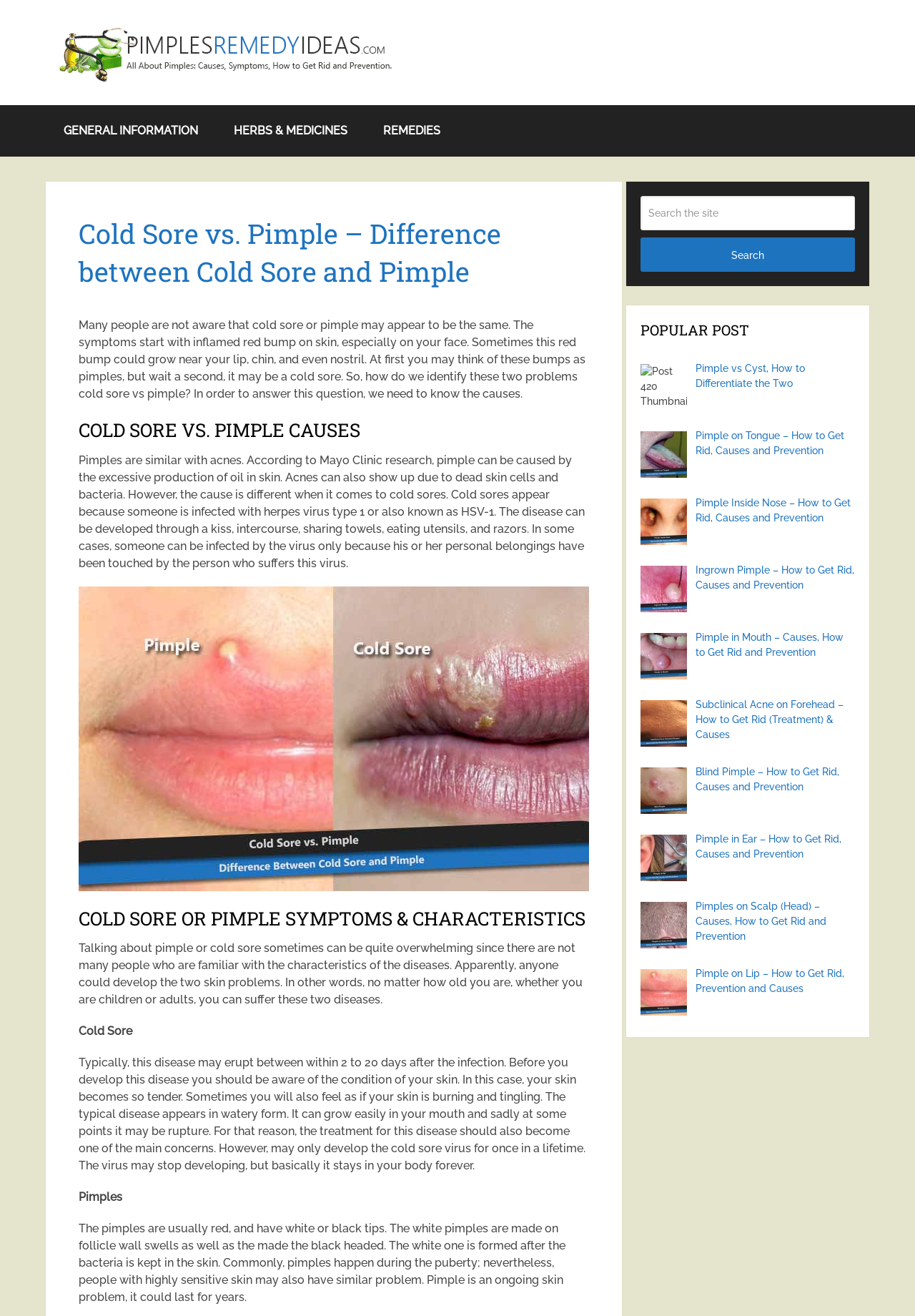Respond to the question below with a single word or phrase:
What is the image on the webpage showing?

Cold sore on lip